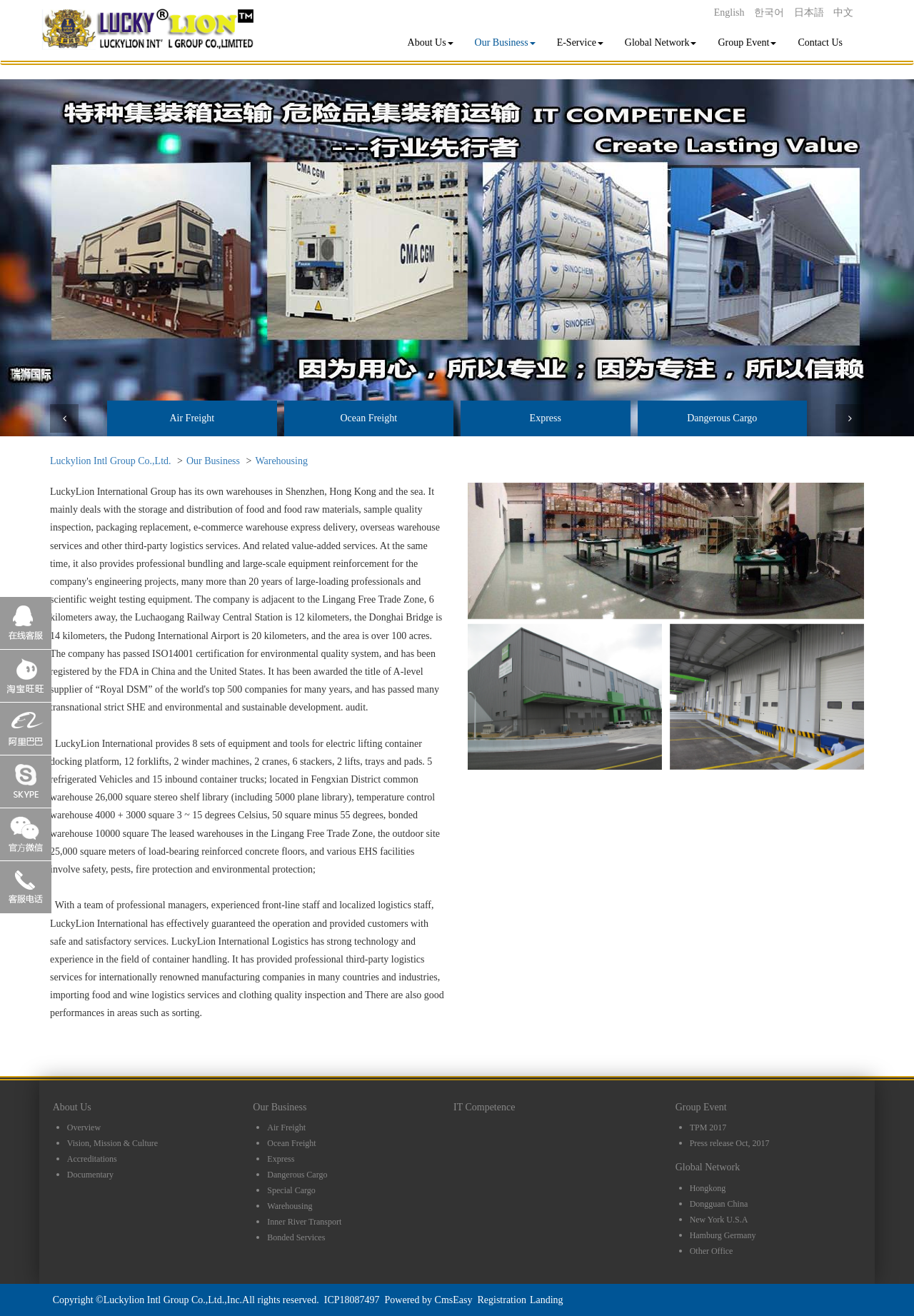Please identify the bounding box coordinates for the region that you need to click to follow this instruction: "View the 'Air Freight' service details".

[0.117, 0.304, 0.303, 0.332]